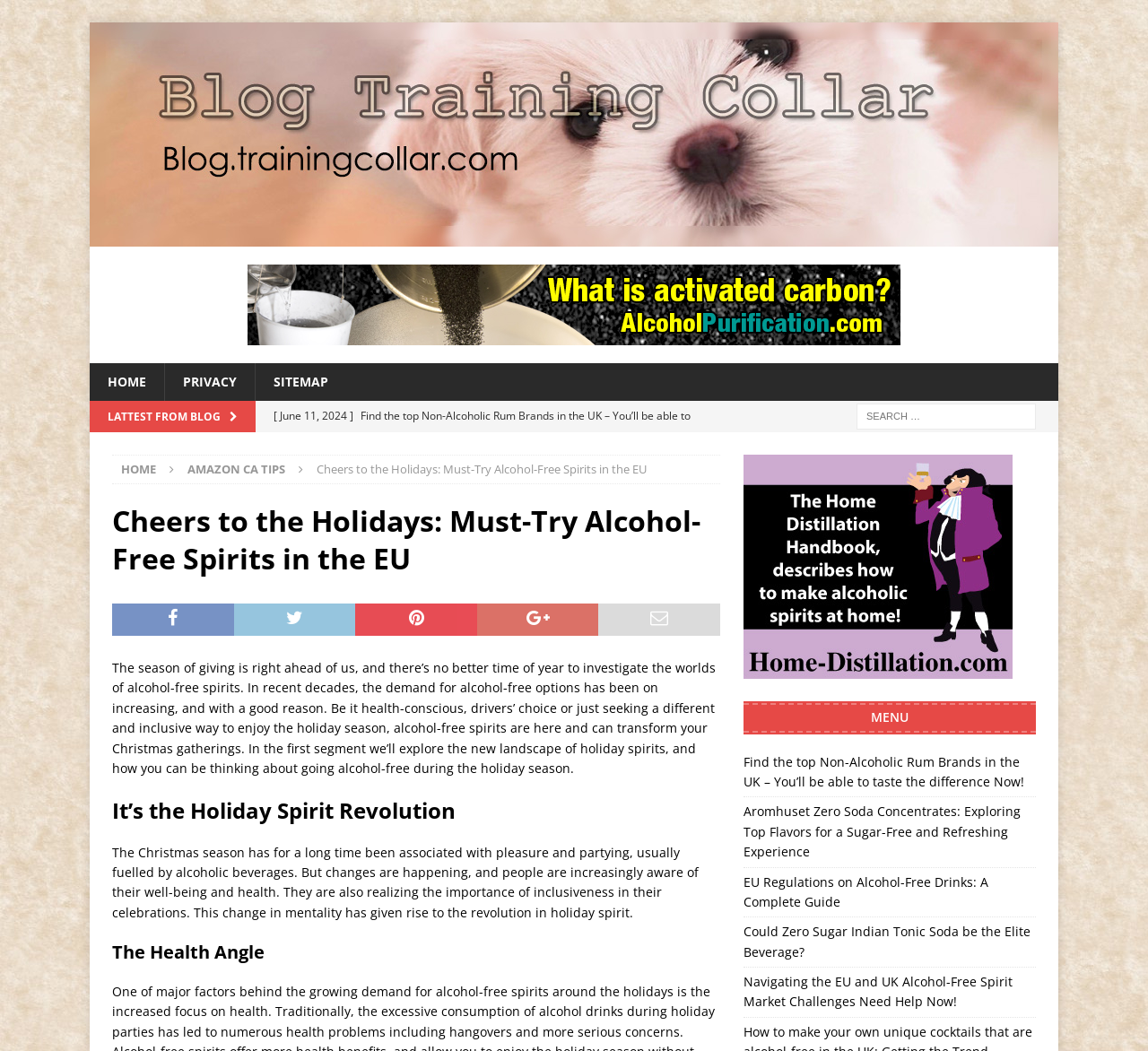Utilize the information from the image to answer the question in detail:
What is the title of the first article mentioned on the webpage?

The first article mentioned on the webpage is titled 'Aromhuset Zero Soda Concentrates: Exploring Top Flavors for a Sugar-Free and Refreshing Experience'. This article is likely discussing the features and benefits of aromhuset zero soda concentrates as a sugar-free and refreshing alternative to traditional drinks.